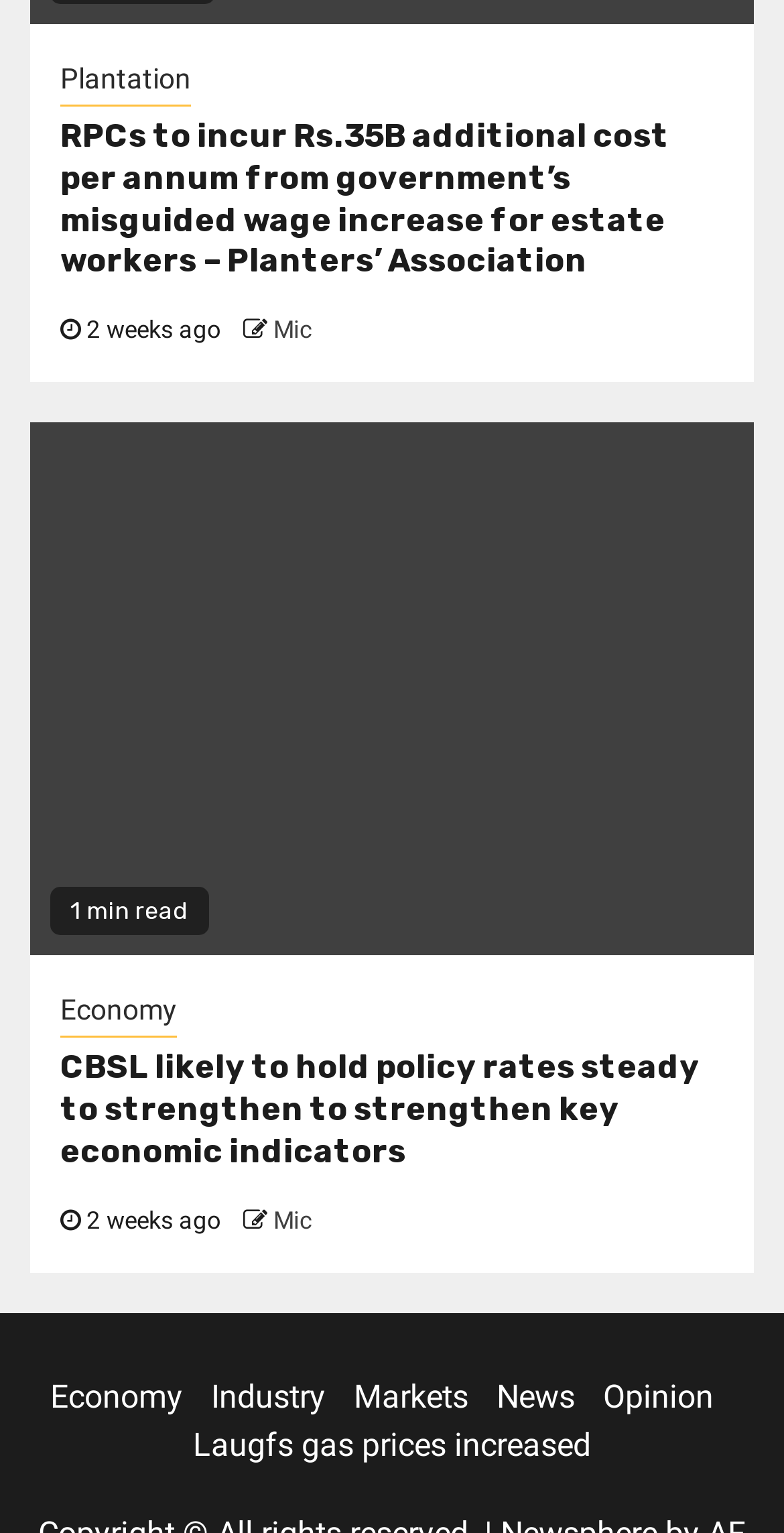Specify the bounding box coordinates (top-left x, top-left y, bottom-right x, bottom-right y) of the UI element in the screenshot that matches this description: parent_node: 1 min read

[0.038, 0.276, 0.962, 0.623]